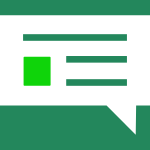Please analyze the image and give a detailed answer to the question:
What technology is mentioned in the article?

The caption explicitly mentions blockchain technology as a key aspect of the article, highlighting its role in improving data privacy exchange.